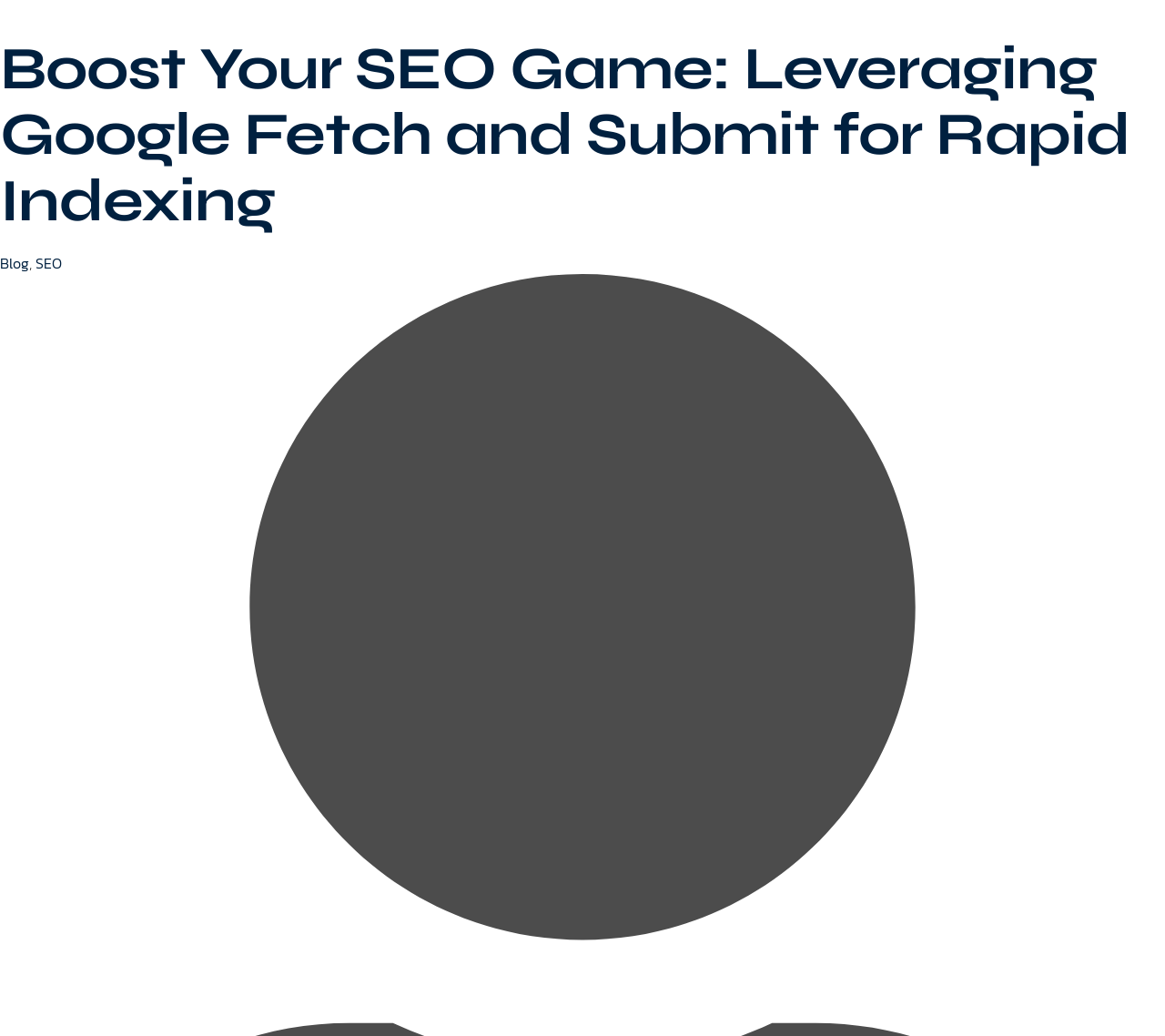Using the format (top-left x, top-left y, bottom-right x, bottom-right y), provide the bounding box coordinates for the described UI element. All values should be floating point numbers between 0 and 1: alt="Logo"

[0.023, 0.018, 0.18, 0.051]